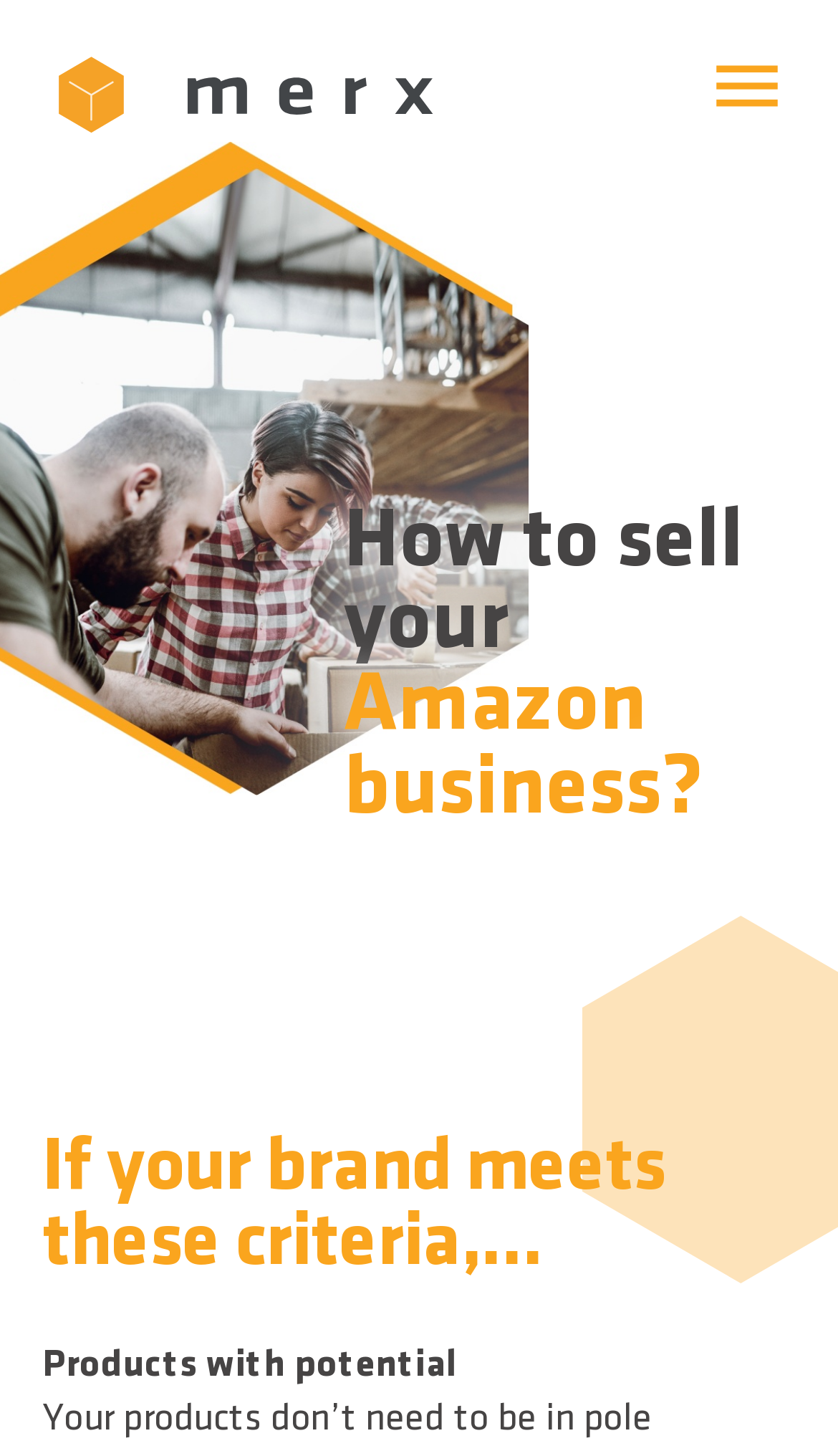Use the information in the screenshot to answer the question comprehensively: What social media platforms are linked?

The social media platforms linked can be found in the icons at the top of the page, specifically the 'merx facebook icon' and 'merx linkedin icon', which suggest that the company has a presence on Facebook and LinkedIn.